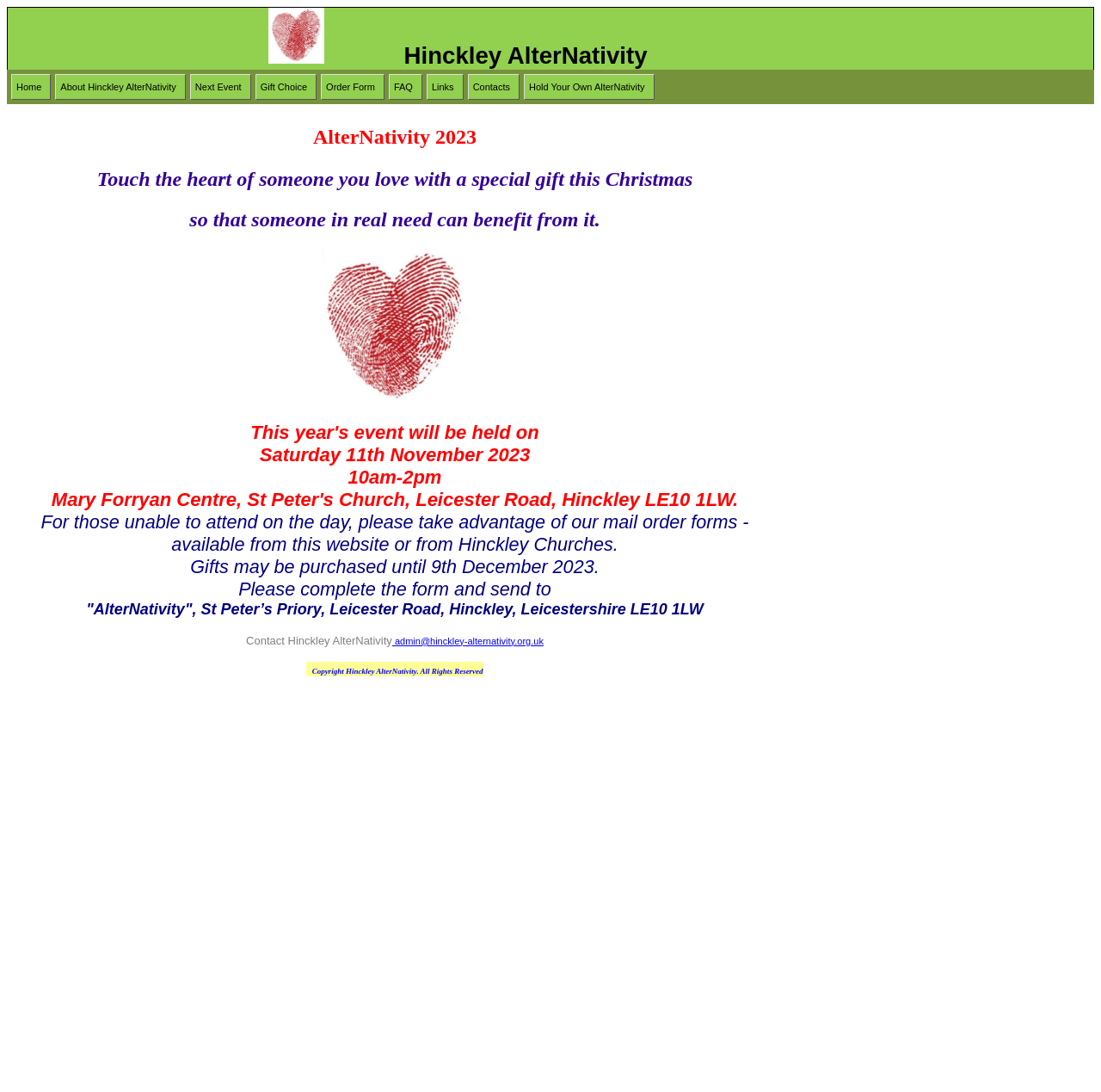Pinpoint the bounding box coordinates of the element to be clicked to execute the instruction: "View the 'Next Event'".

[0.173, 0.068, 0.228, 0.091]